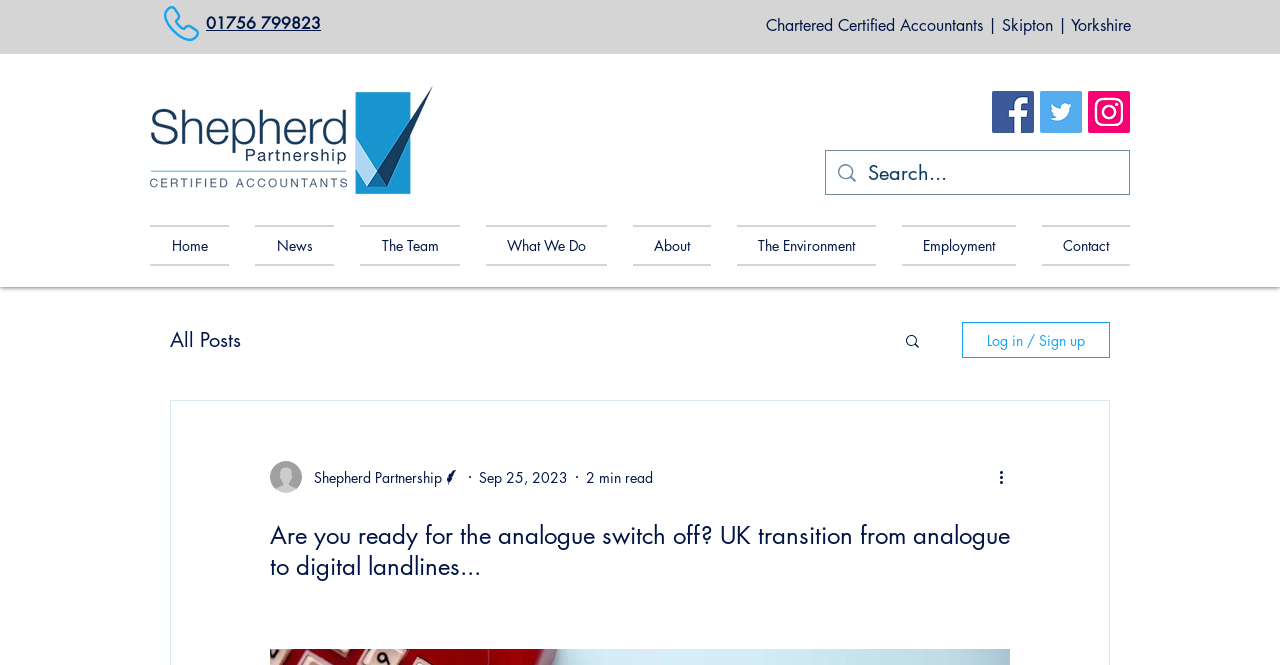Respond to the question below with a single word or phrase:
How many navigation links are there?

9